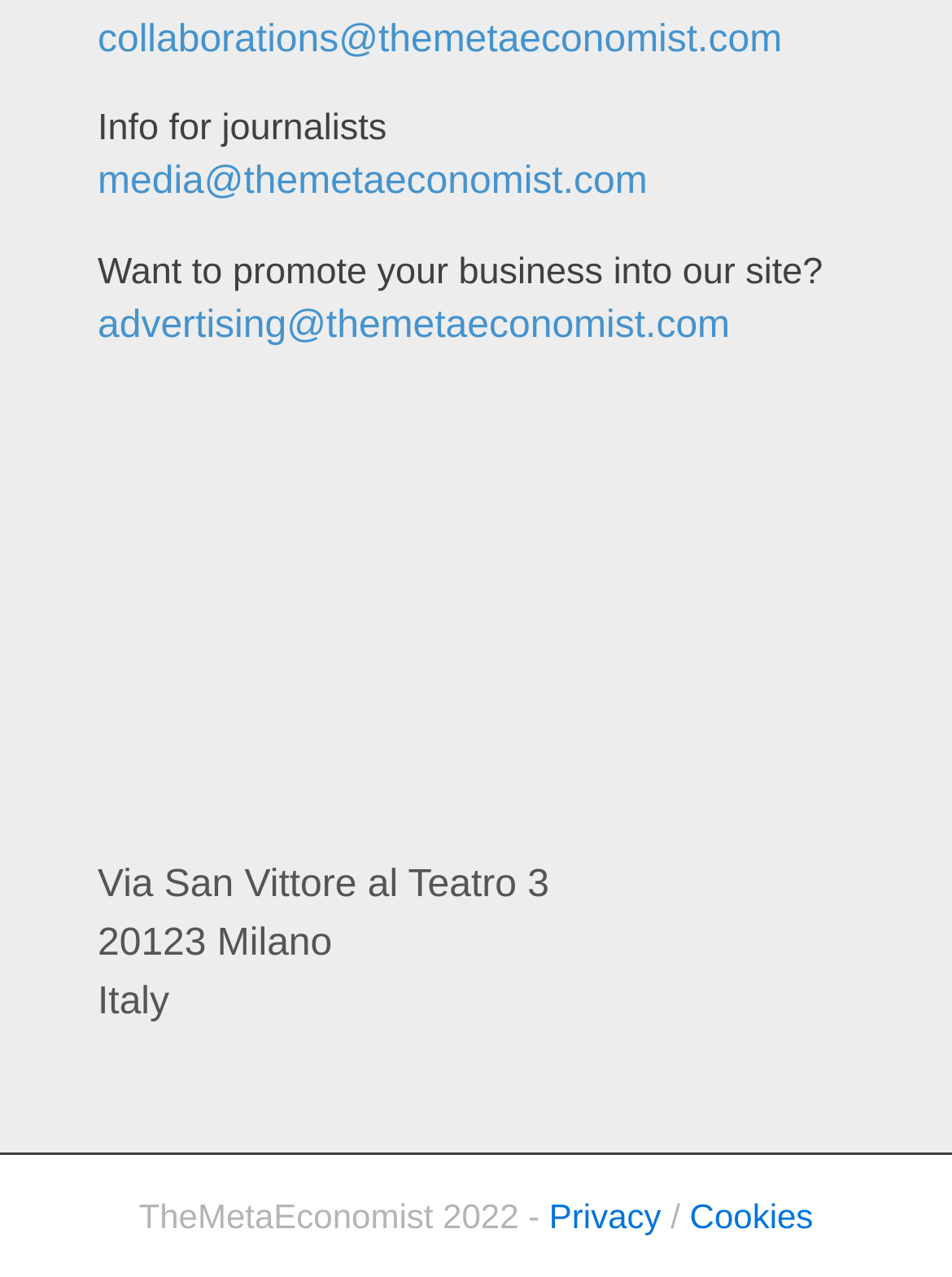Answer the question using only one word or a concise phrase: What is the email address for journalists?

media@themetaeconomist.com